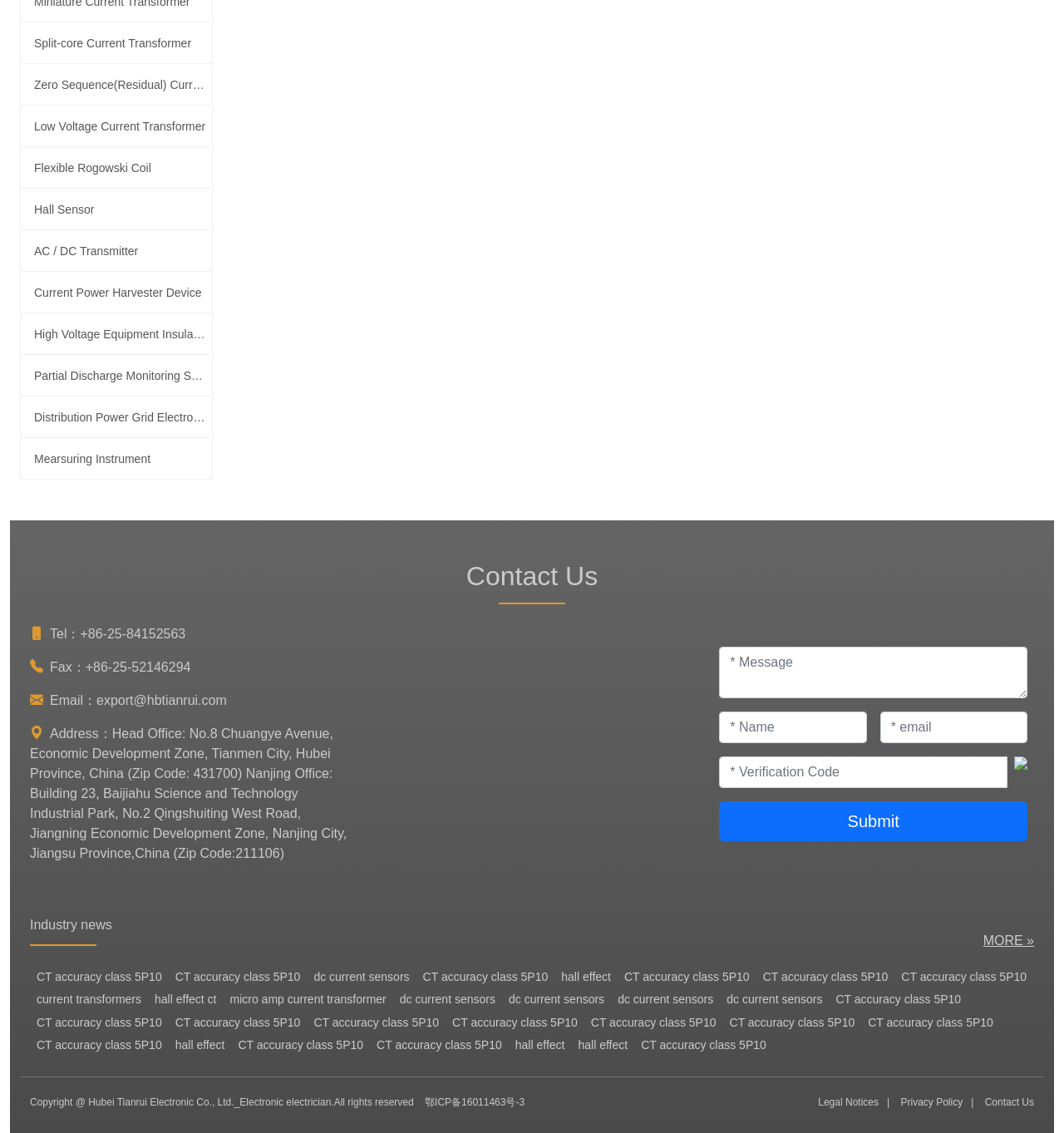What is the company's phone number?
Please answer the question as detailed as possible.

The company's phone number can be found in the 'Contact Us' section, which is located at the top of the webpage. The phone number is listed as 'Tel：+86-25-84152563'.